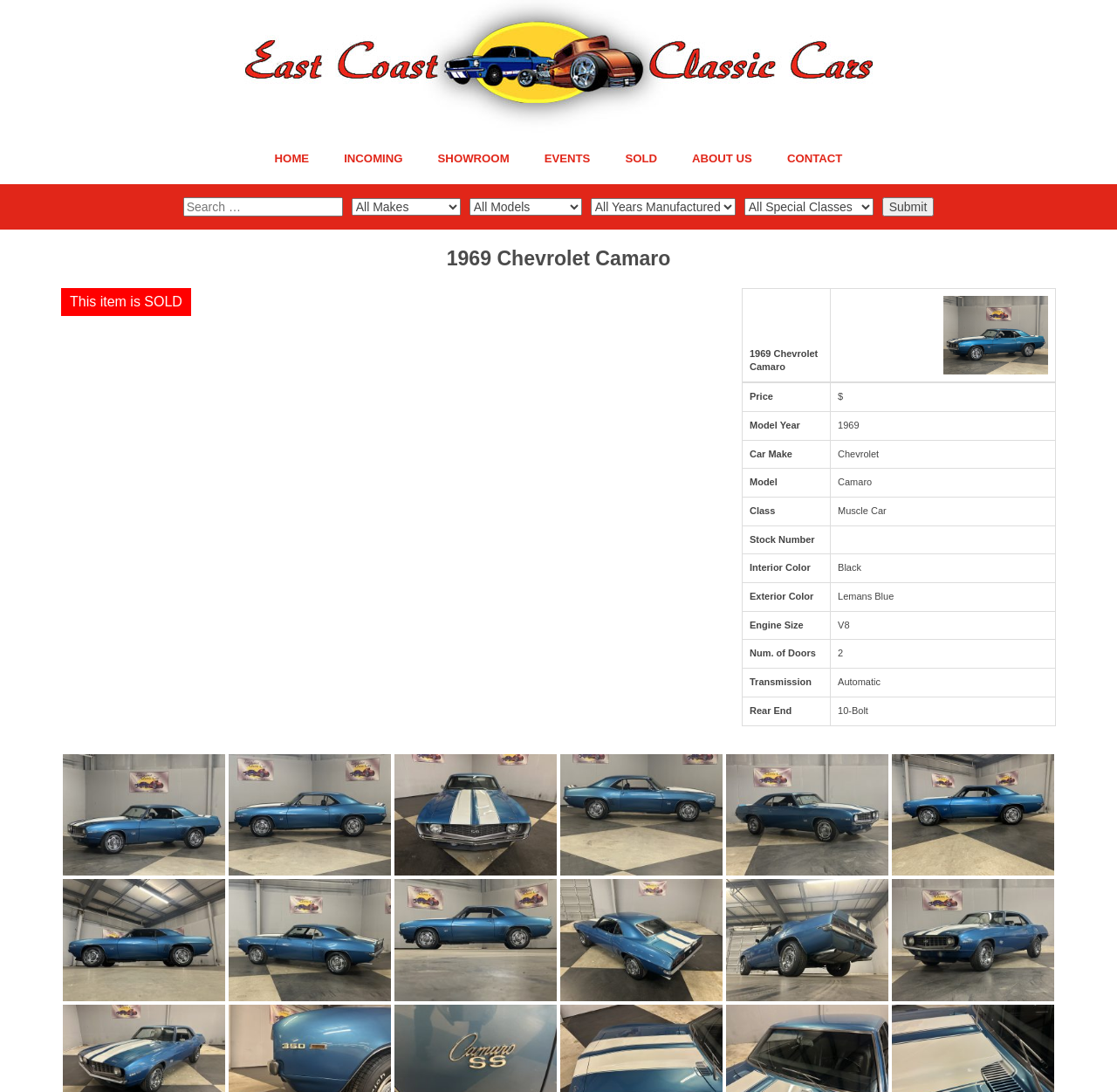What is the exterior color of the car?
Respond to the question with a well-detailed and thorough answer.

I found the answer by looking at the table with car details, where the 'Exterior Color' column has the value 'Lemans Blue'.